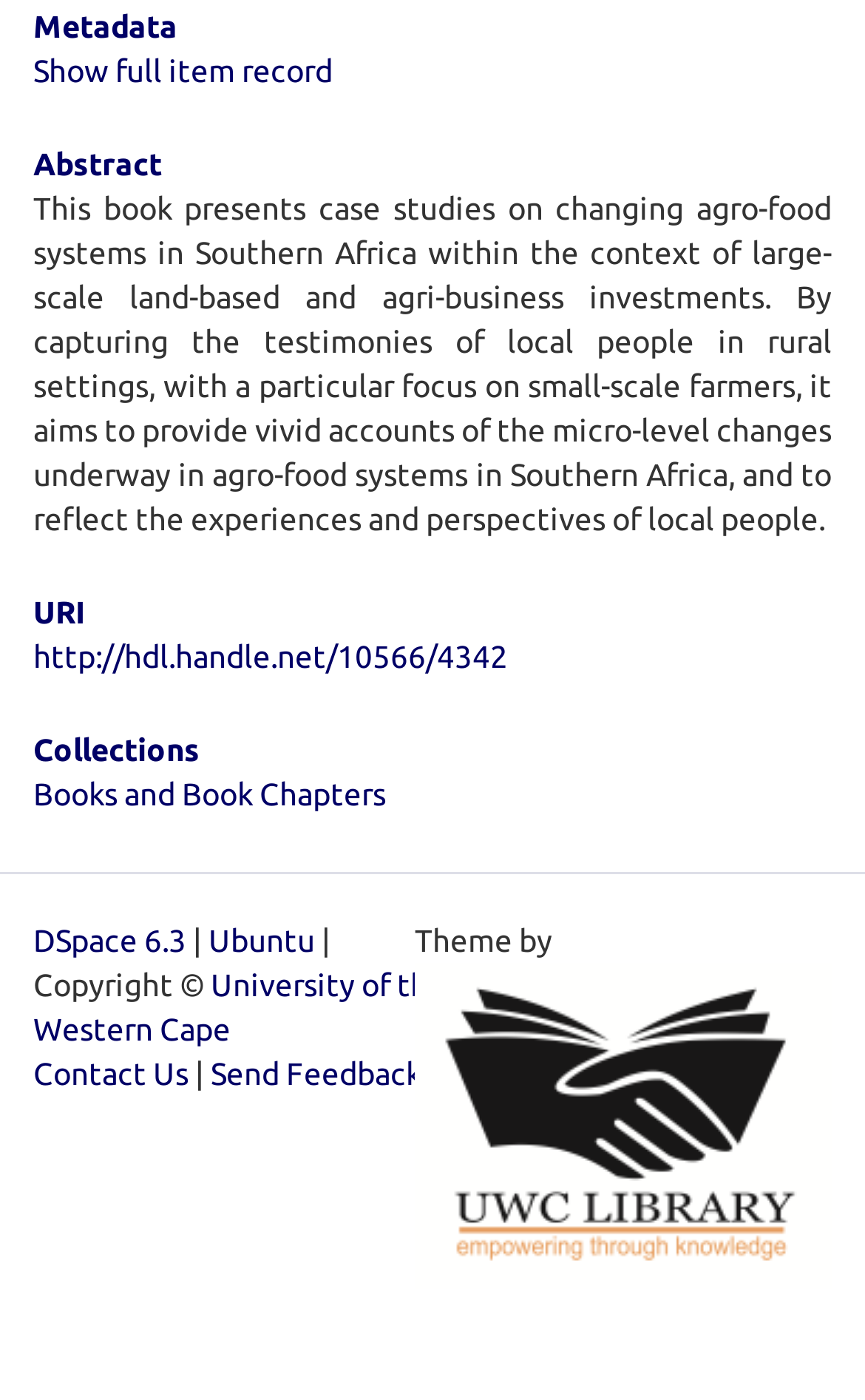What is the title of the book? Examine the screenshot and reply using just one word or a brief phrase.

Not provided